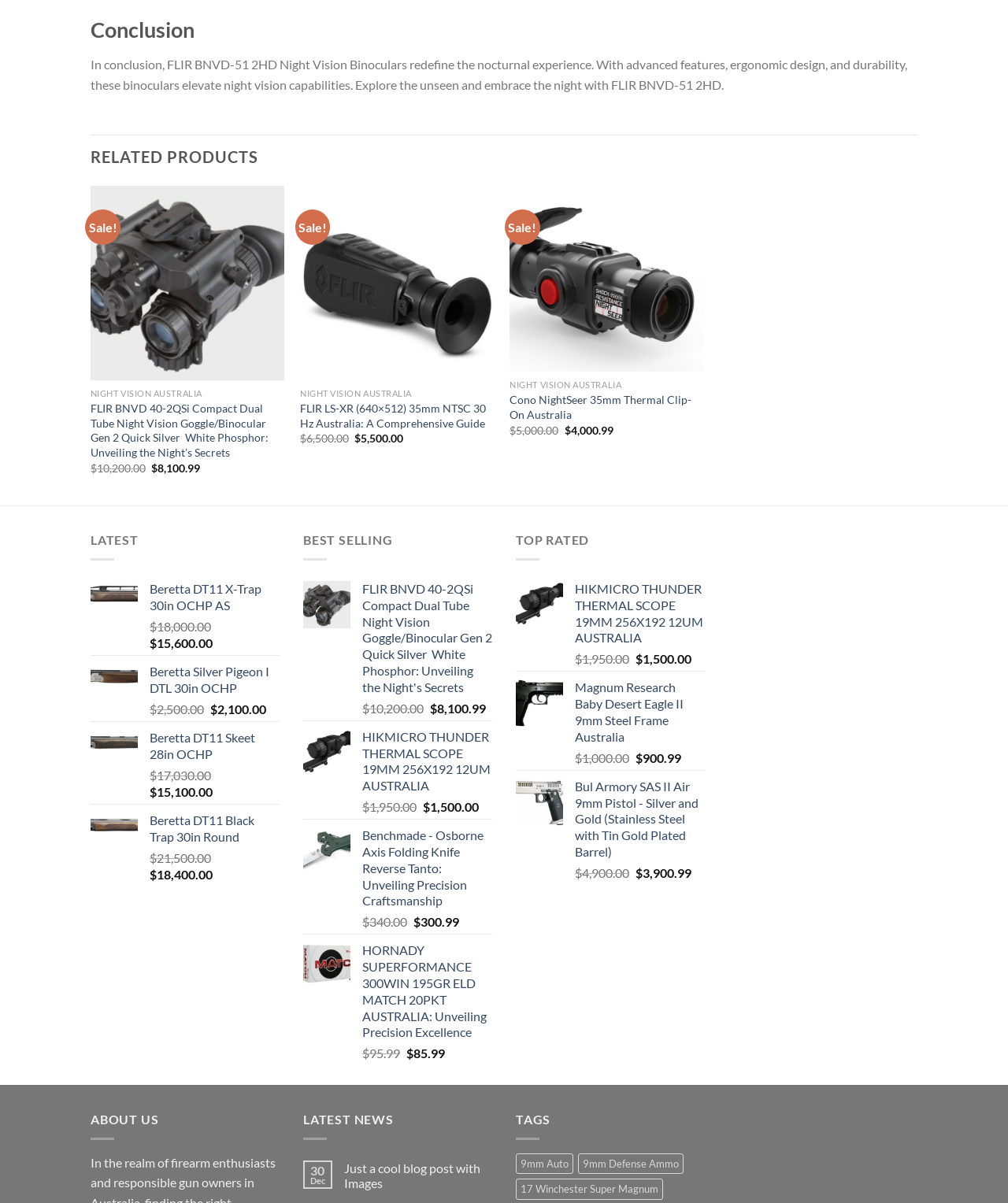How many products are under 'RELATED PRODUCTS'? Using the information from the screenshot, answer with a single word or phrase.

3